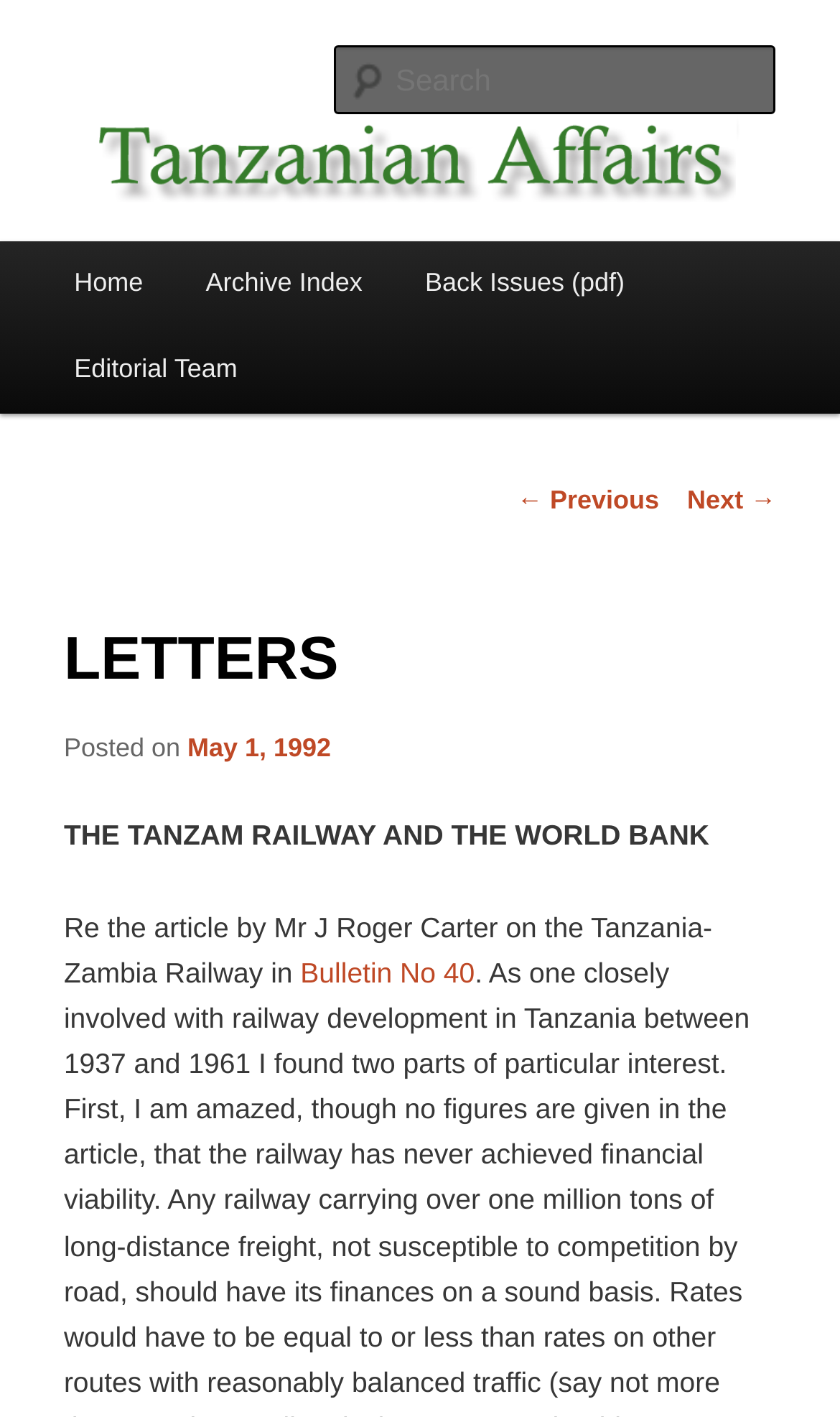Please specify the bounding box coordinates in the format (top-left x, top-left y, bottom-right x, bottom-right y), with all values as floating point numbers between 0 and 1. Identify the bounding box of the UI element described by: parent_node: Search name="s" placeholder="Search"

[0.396, 0.032, 0.924, 0.081]